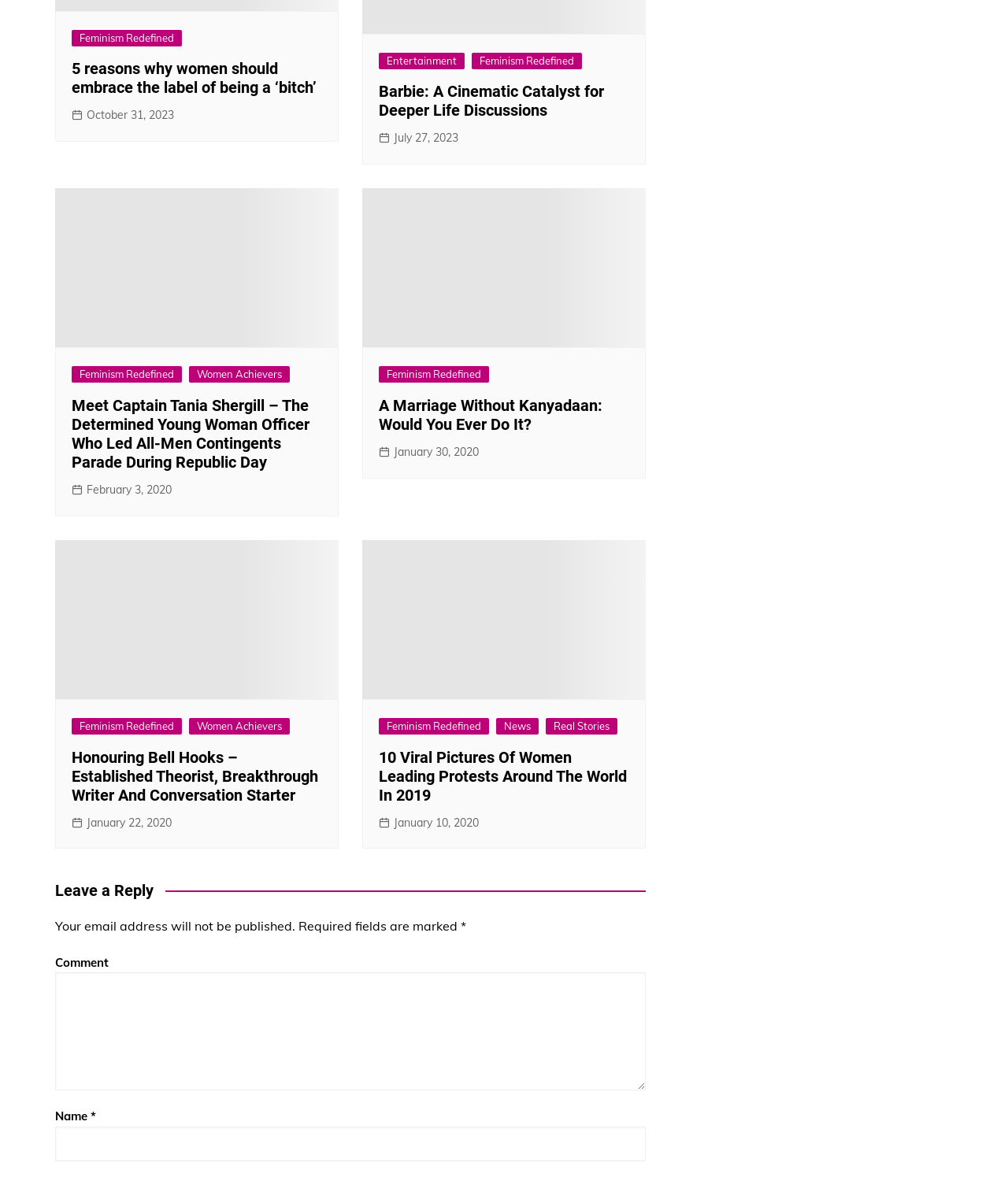Locate the bounding box coordinates of the element to click to perform the following action: 'Go to page 4'. The coordinates should be given as four float values between 0 and 1, in the form of [left, top, right, bottom].

None